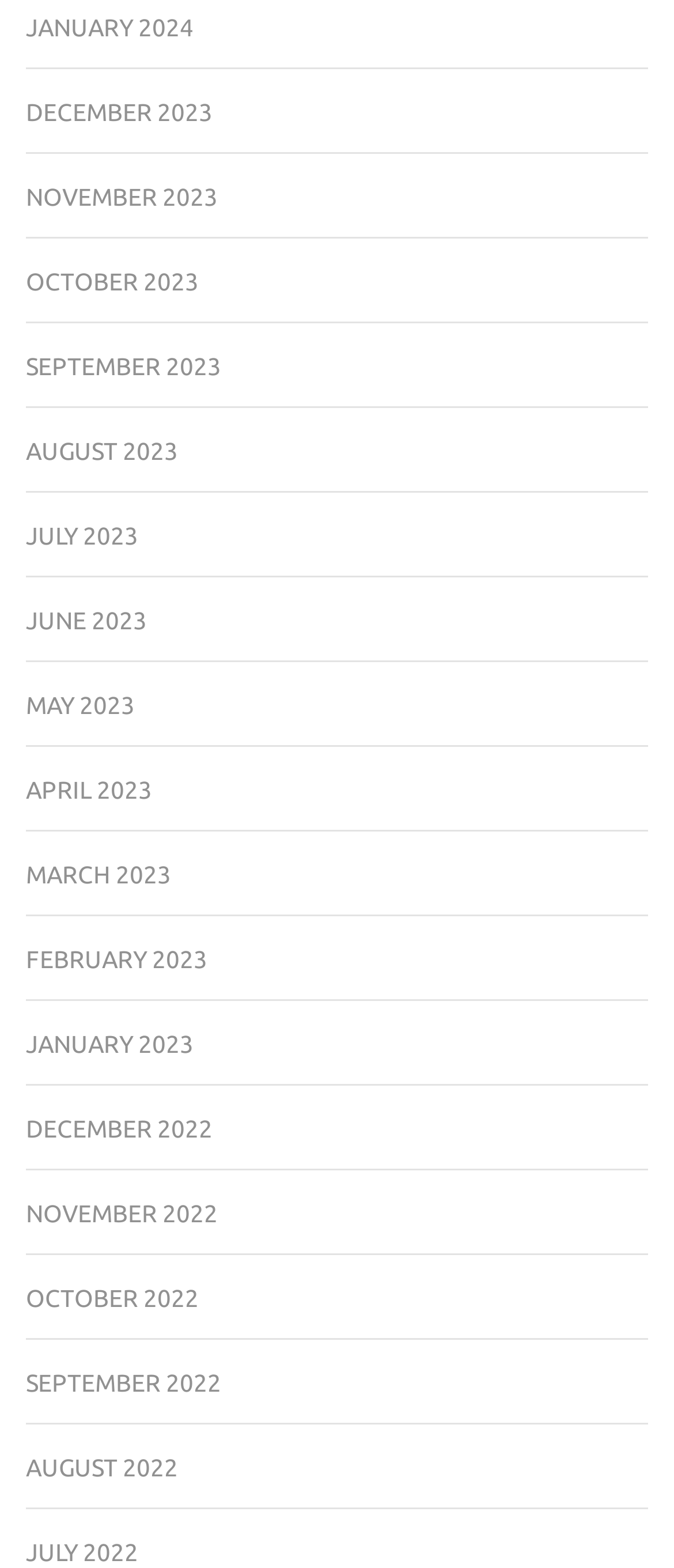Please locate the bounding box coordinates of the element that needs to be clicked to achieve the following instruction: "Explore September 2023". The coordinates should be four float numbers between 0 and 1, i.e., [left, top, right, bottom].

[0.038, 0.225, 0.328, 0.243]